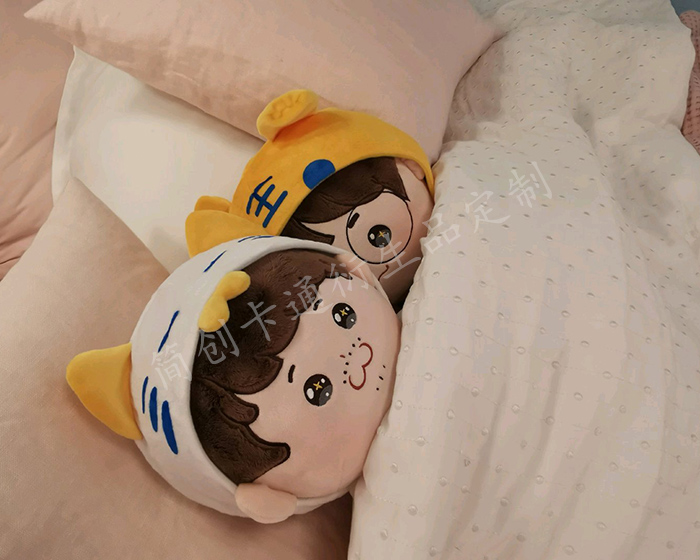What is the atmosphere of the image?
Based on the image, answer the question with as much detail as possible.

The caption describes the image as having a cozy atmosphere, which is enhanced by the gentle pastel colors of the bedding and the warm, expressive features of the dolls.